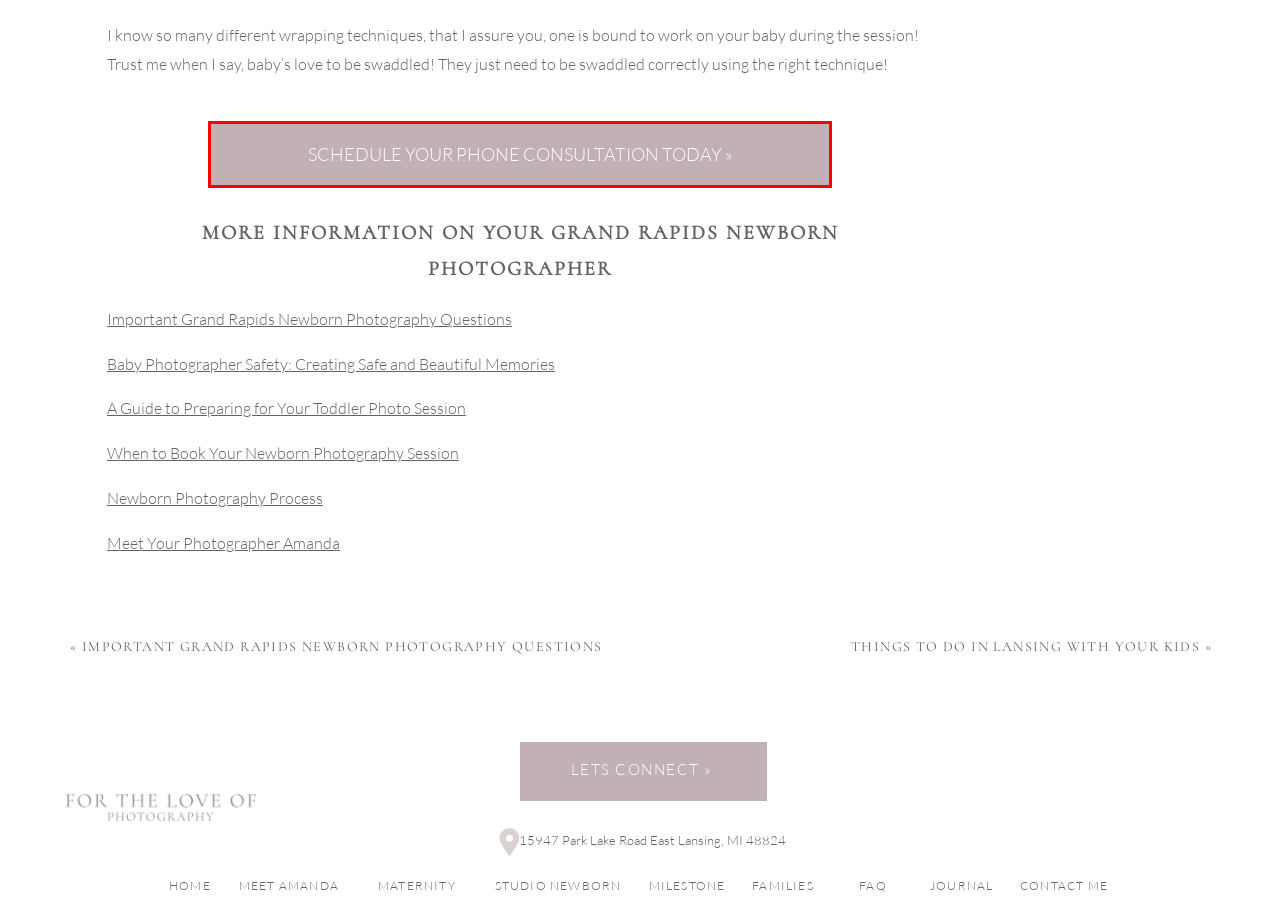Given a screenshot of a webpage with a red bounding box highlighting a UI element, choose the description that best corresponds to the new webpage after clicking the element within the red bounding box. Here are your options:
A. Important Grand Rapids Newborn Photography Questions
B. Newborn Photography Archives | For The Love Of Photography
C. Contact
D. About Your Lansing & Brighton Photographer
E. Things to Do in Lansing with Your Kids
F. Baby Photographer Safety: Creating Safe and Beautiful Memories
G. Milestone Photography Archives | For The Love Of Photography
H. A Guide to Preparing for Your Toddler Photo Session

C